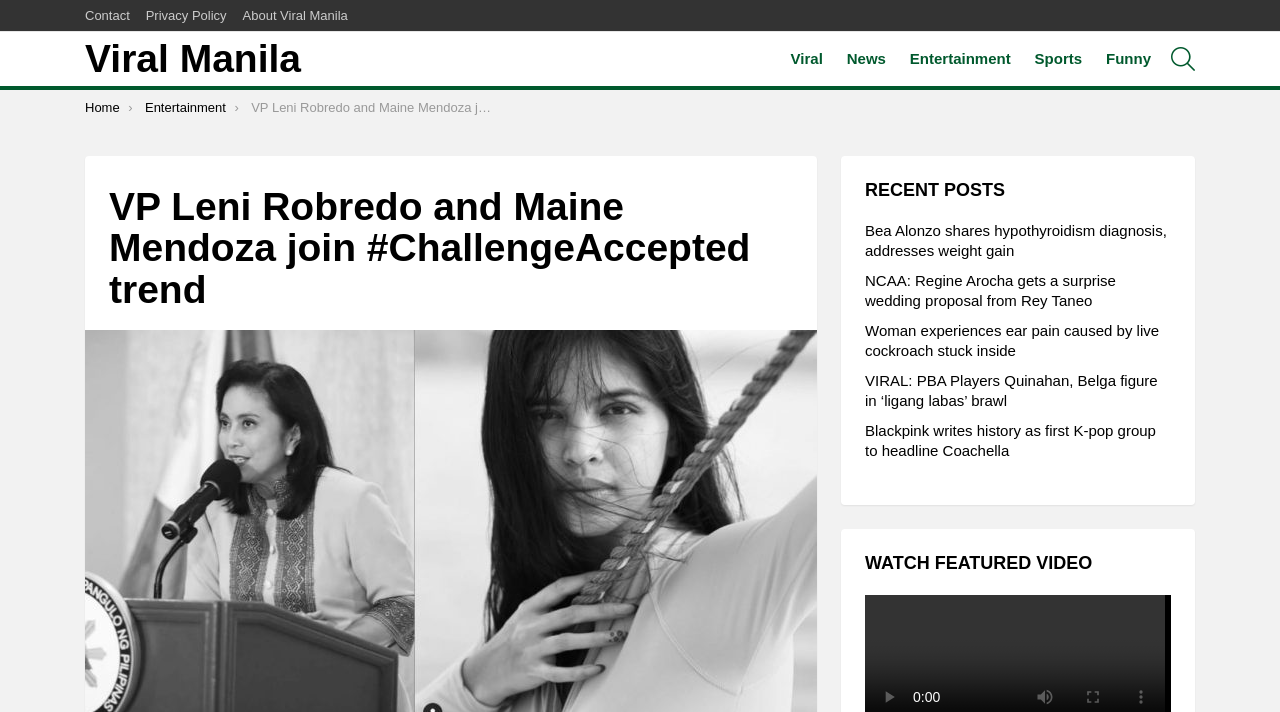What is the name of the actress who joined the #ChallengeAccepted trend?
Refer to the screenshot and answer in one word or phrase.

Maine Mendoza